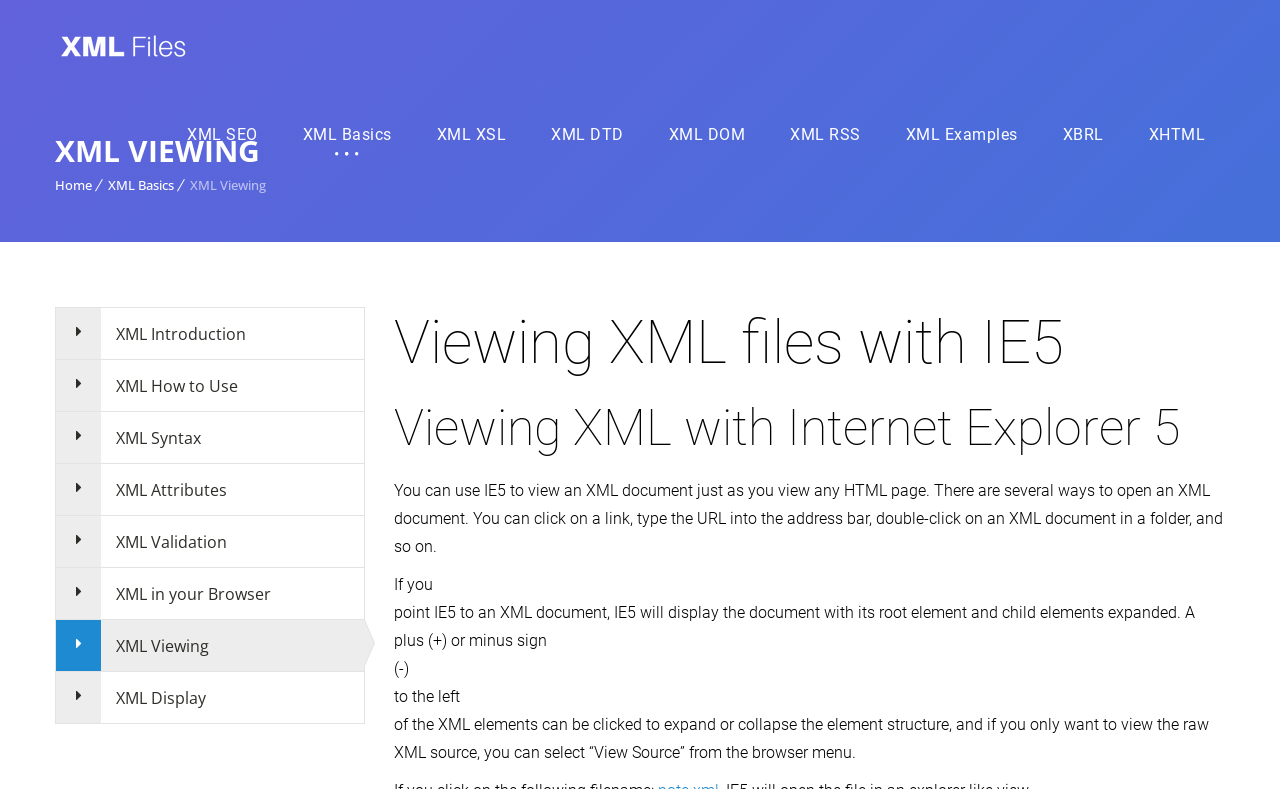How can you open an XML document?
Answer the question with just one word or phrase using the image.

Several ways